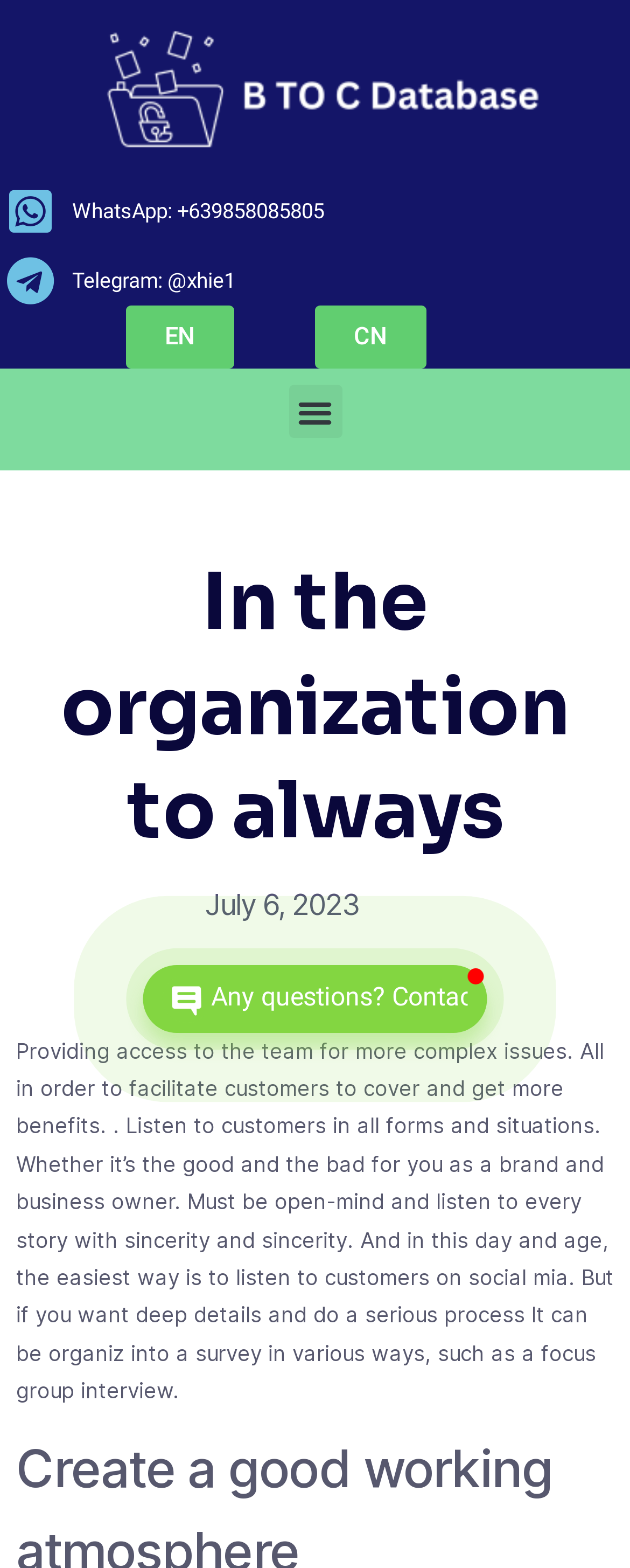Please determine and provide the text content of the webpage's heading.

In the organization to always